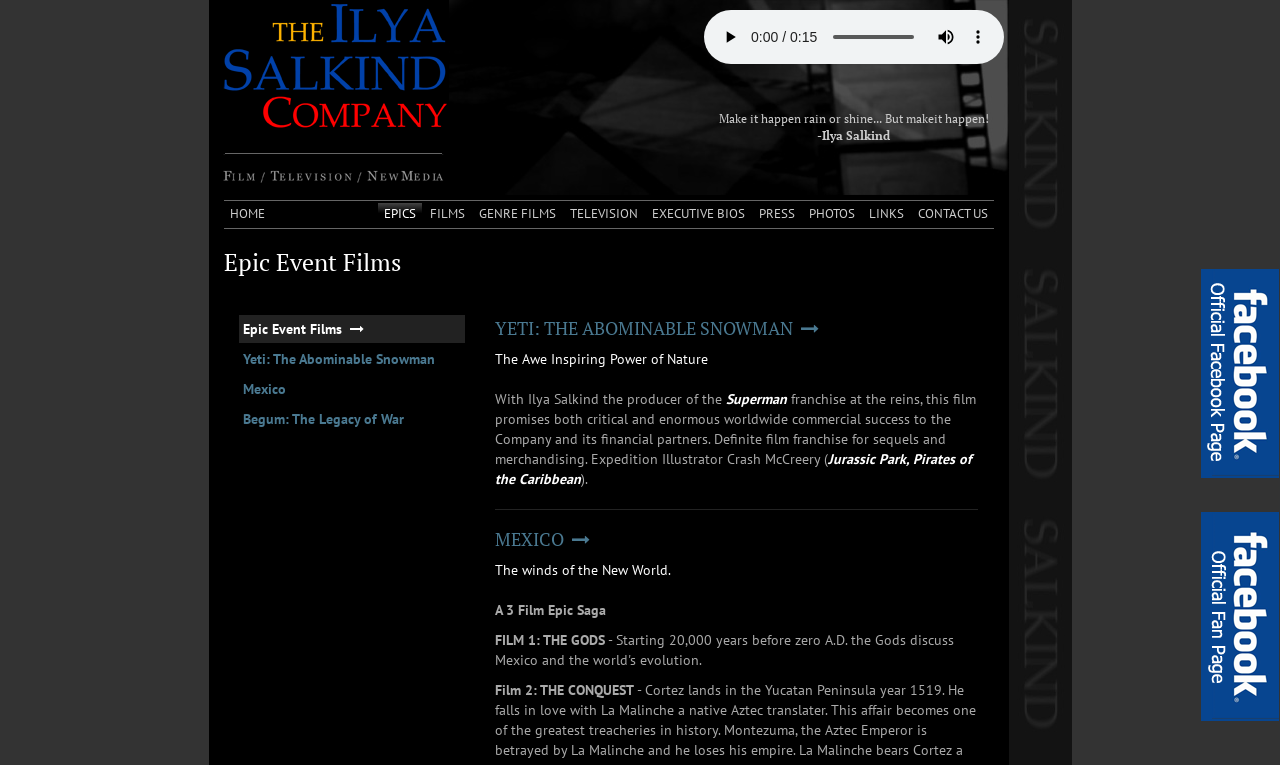What is the title of the first film mentioned?
Based on the screenshot, provide a one-word or short-phrase response.

YETI: THE ABOMINABLE SNOWMAN